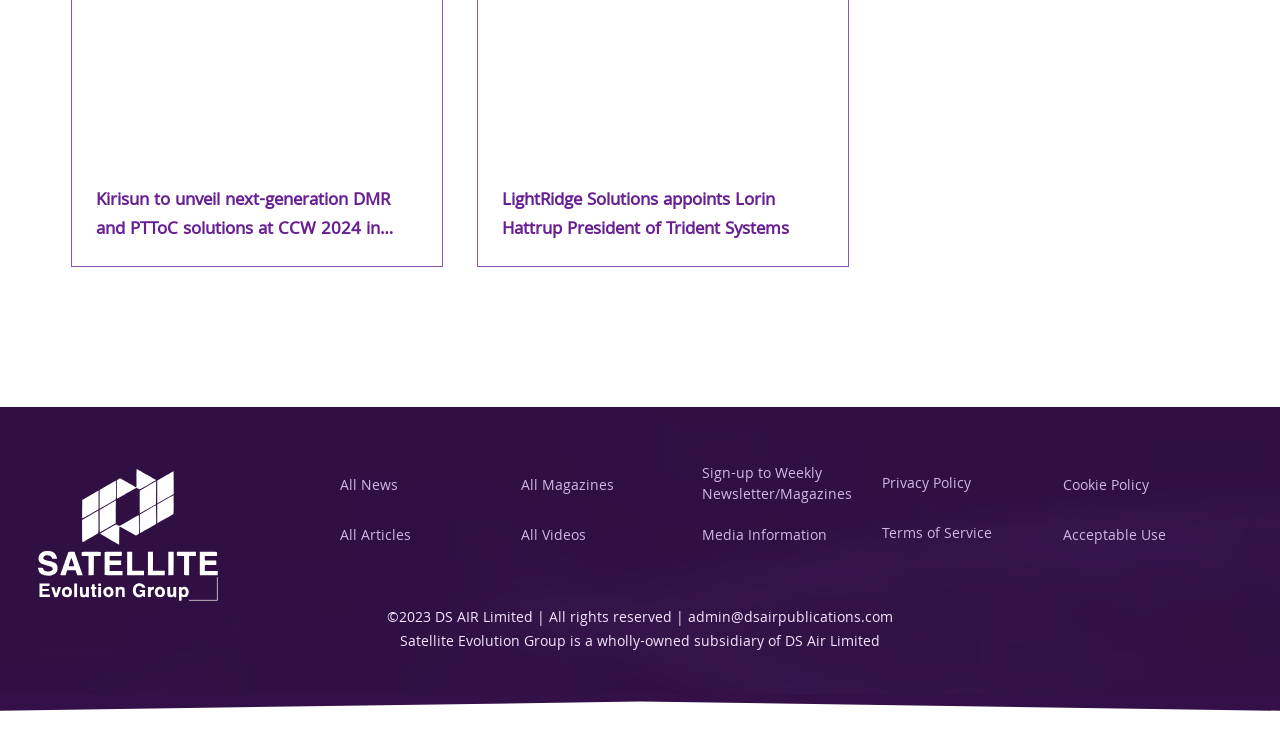What is the name of the subsidiary mentioned on the webpage?
Observe the image and answer the question with a one-word or short phrase response.

Satellite Evolution Group